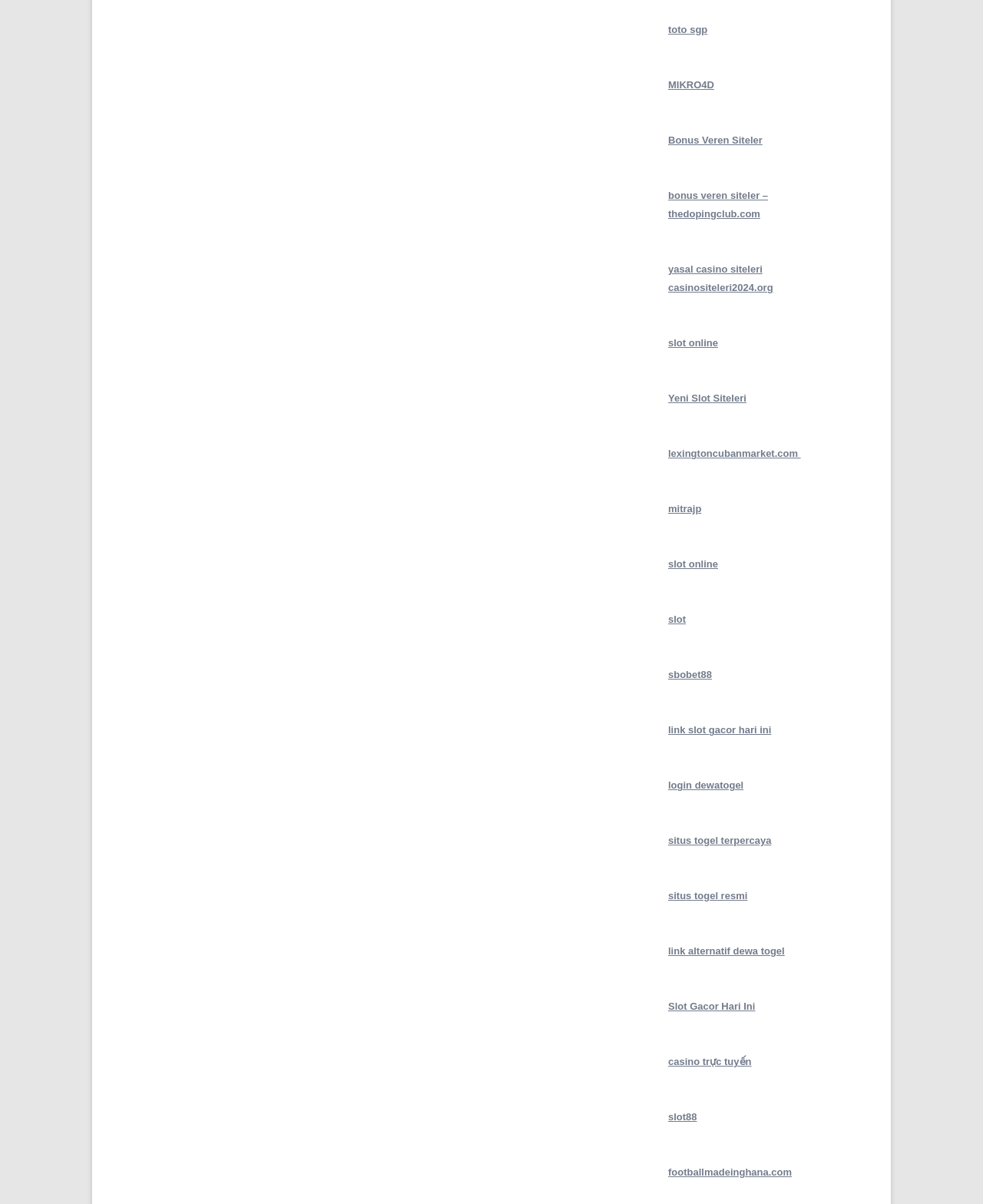Locate the bounding box coordinates of the clickable element to fulfill the following instruction: "visit MIKRO4D website". Provide the coordinates as four float numbers between 0 and 1 in the format [left, top, right, bottom].

[0.68, 0.066, 0.727, 0.075]